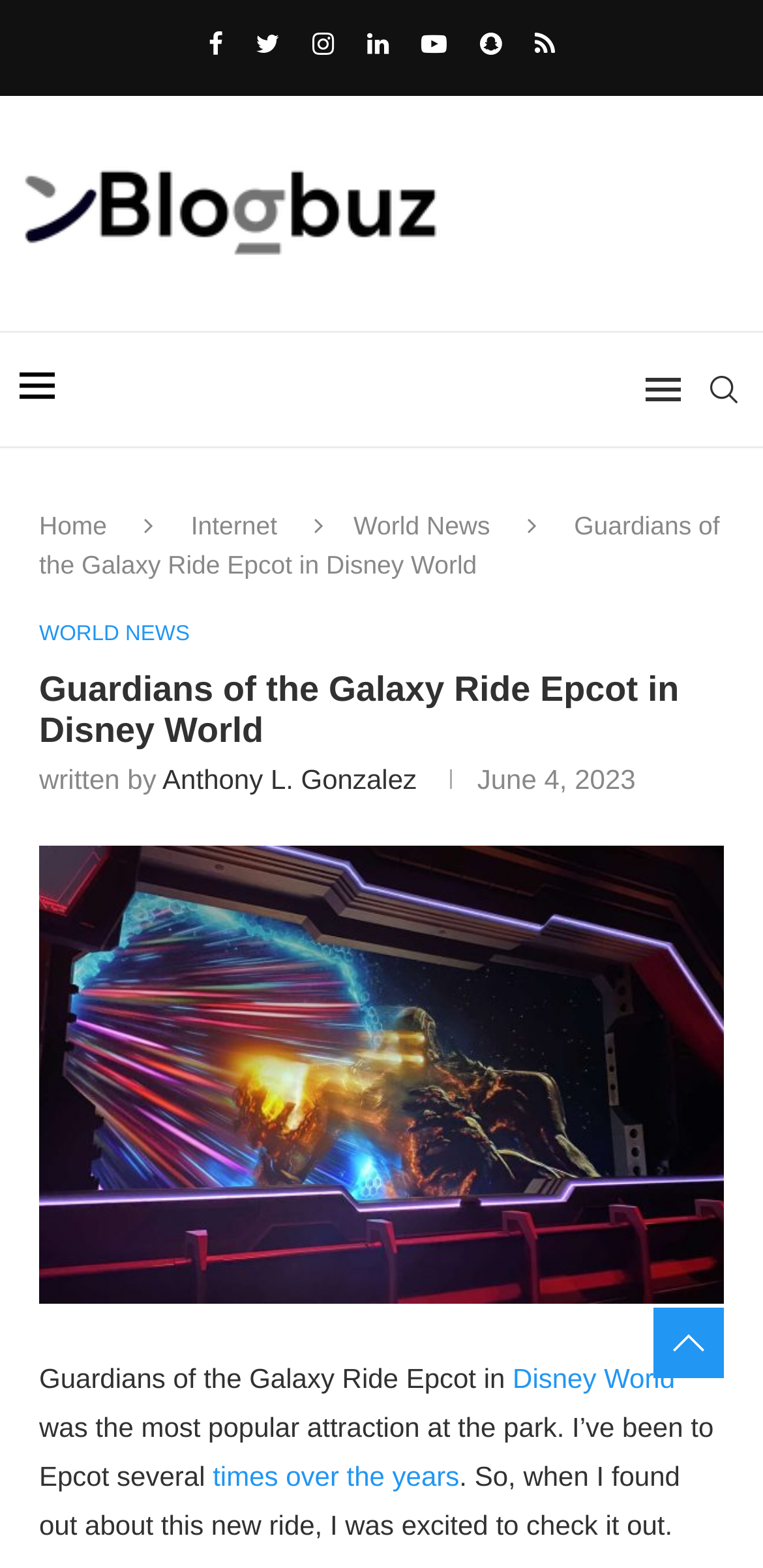Please find and report the bounding box coordinates of the element to click in order to perform the following action: "Read article by Anthony L. Gonzalez". The coordinates should be expressed as four float numbers between 0 and 1, in the format [left, top, right, bottom].

[0.213, 0.487, 0.546, 0.507]